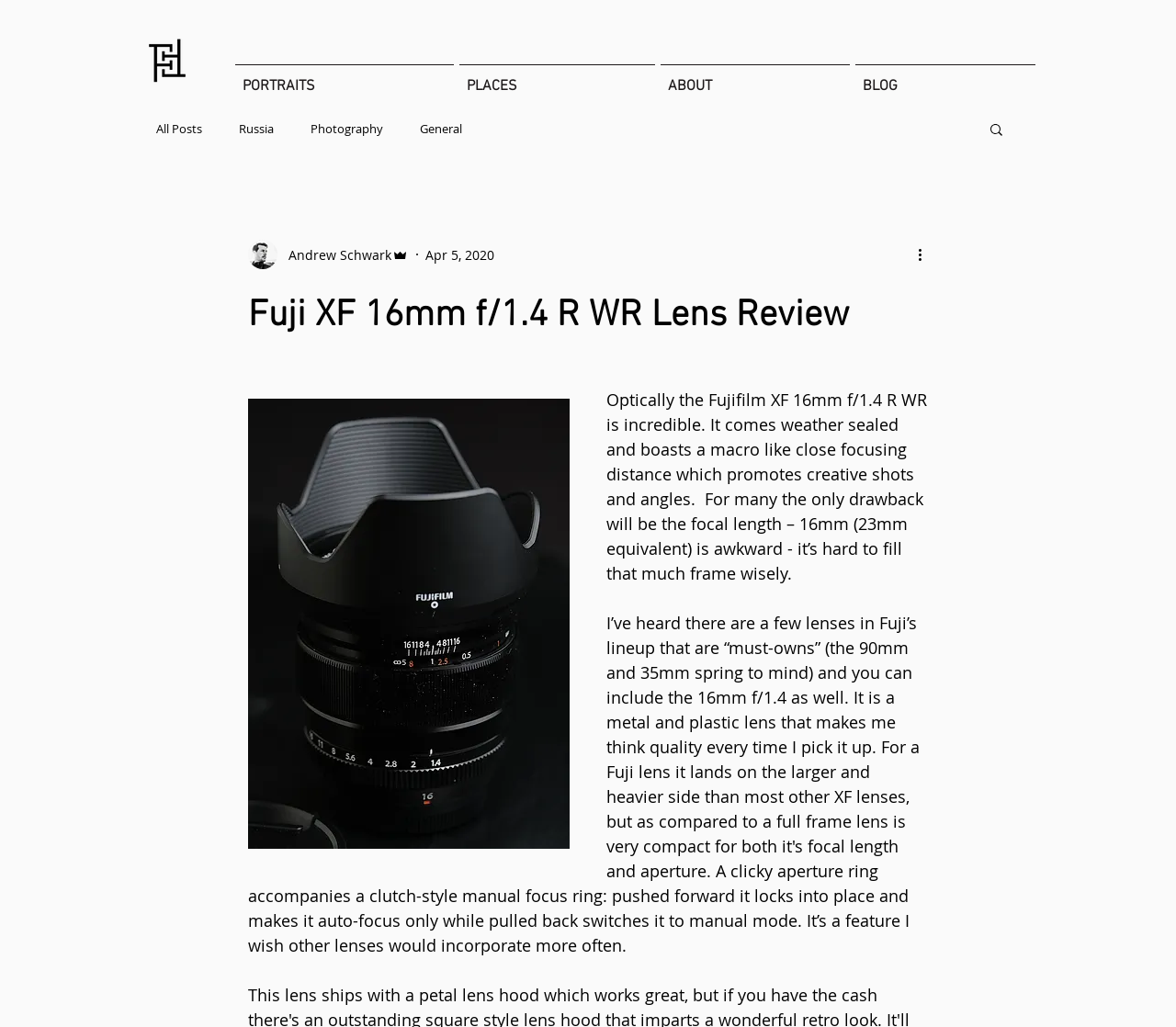Using the element description provided, determine the bounding box coordinates in the format (top-left x, top-left y, bottom-right x, bottom-right y). Ensure that all values are floating point numbers between 0 and 1. Element description: Photography

[0.264, 0.117, 0.326, 0.133]